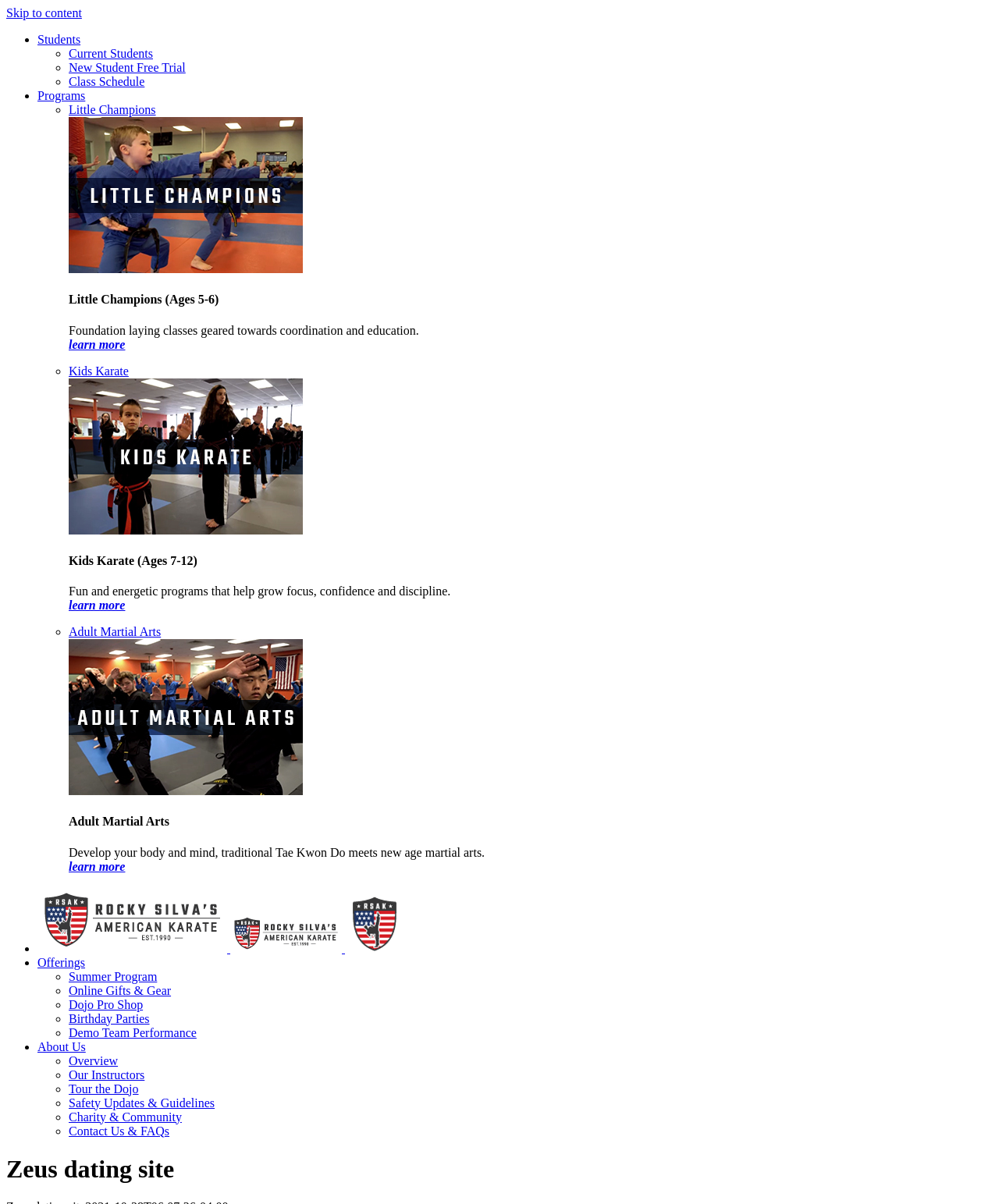Show the bounding box coordinates for the HTML element as described: "Programs".

[0.038, 0.074, 0.085, 0.085]